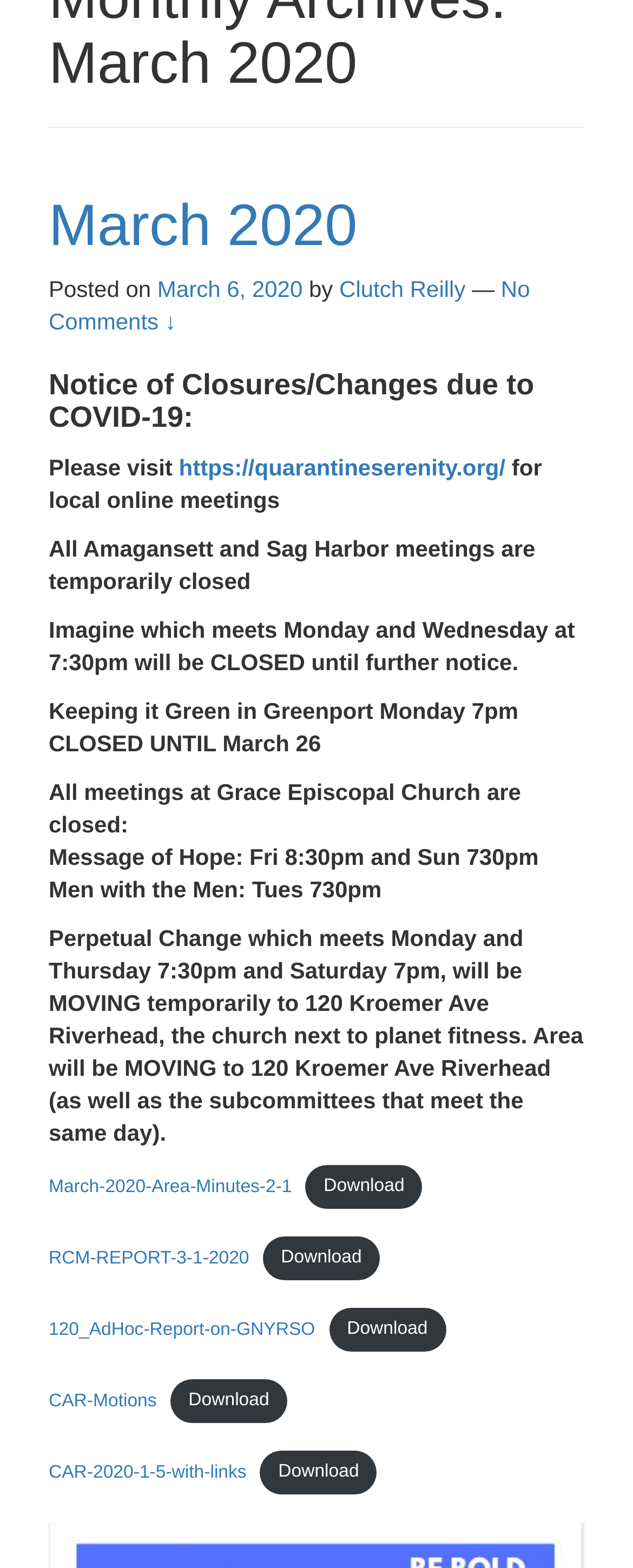Determine the bounding box coordinates for the UI element matching this description: "Open Menu".

None